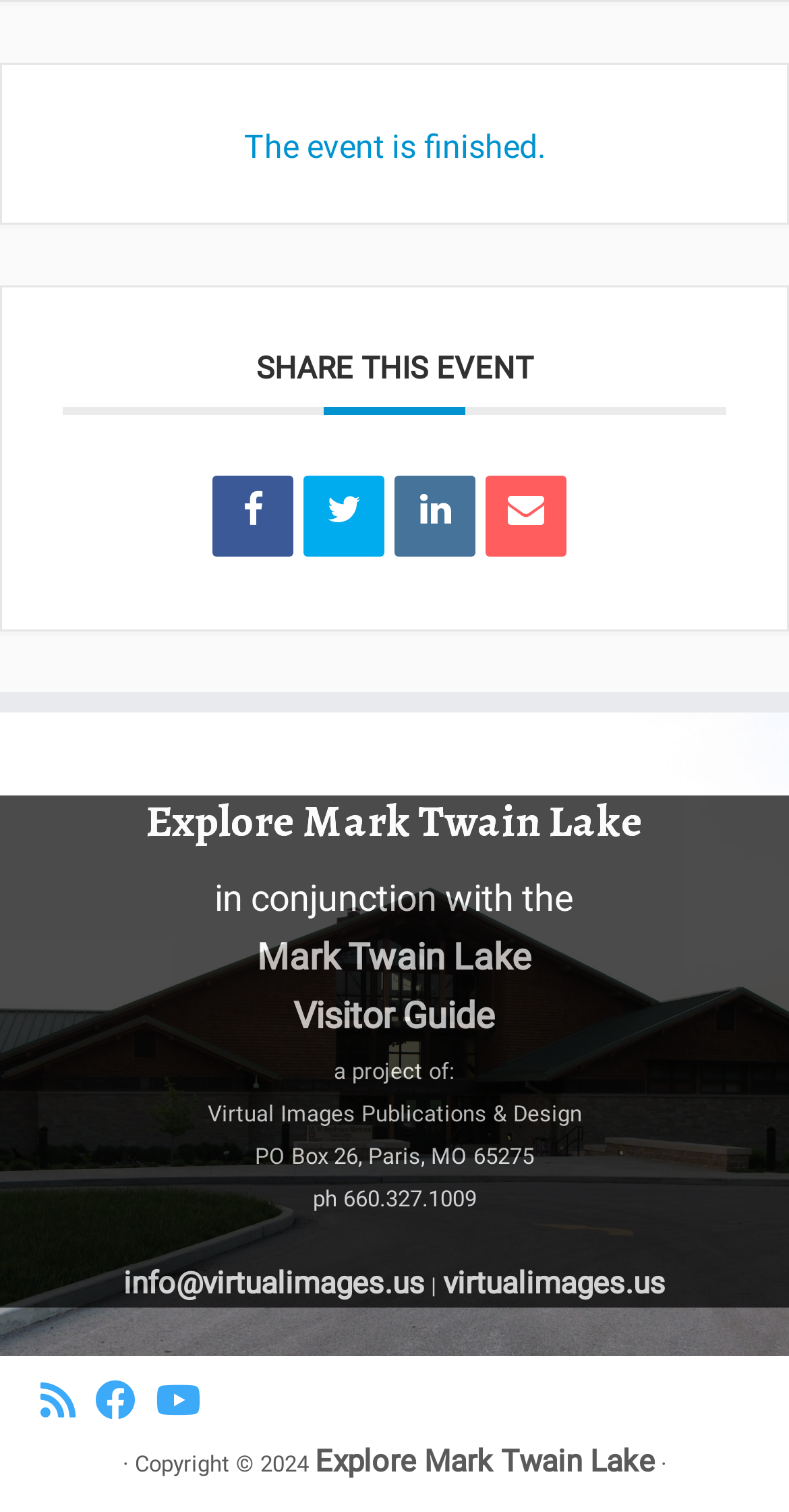Please determine the bounding box coordinates for the element that should be clicked to follow these instructions: "Share this event on Facebook".

[0.385, 0.315, 0.487, 0.369]